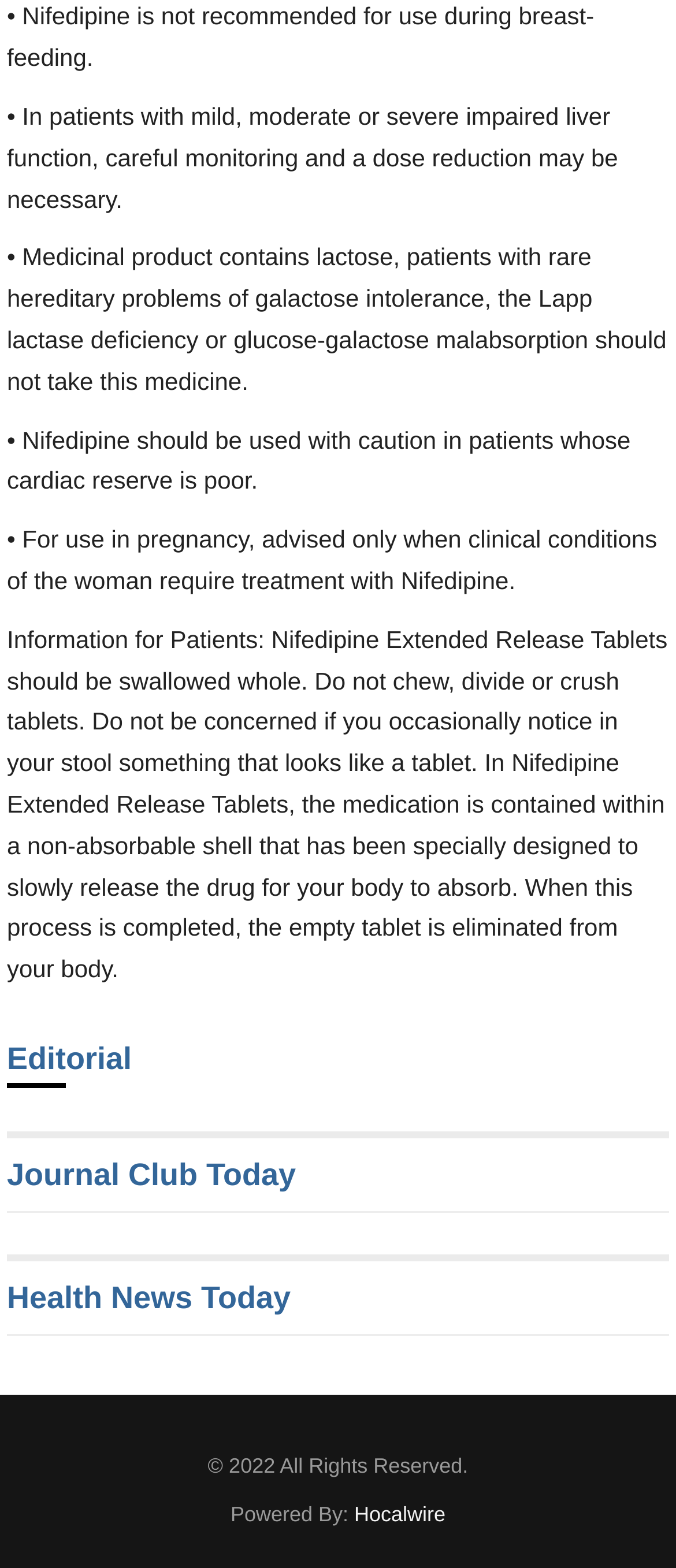Use the information in the screenshot to answer the question comprehensively: What should patients with rare hereditary problems of galactose intolerance not take?

According to the text '• Medicinal product contains lactose, patients with rare hereditary problems of galactose intolerance, the Lapp lactase deficiency or glucose-galactose malabsorption should not take this medicine.', patients with rare hereditary problems of galactose intolerance should not take this medicine.